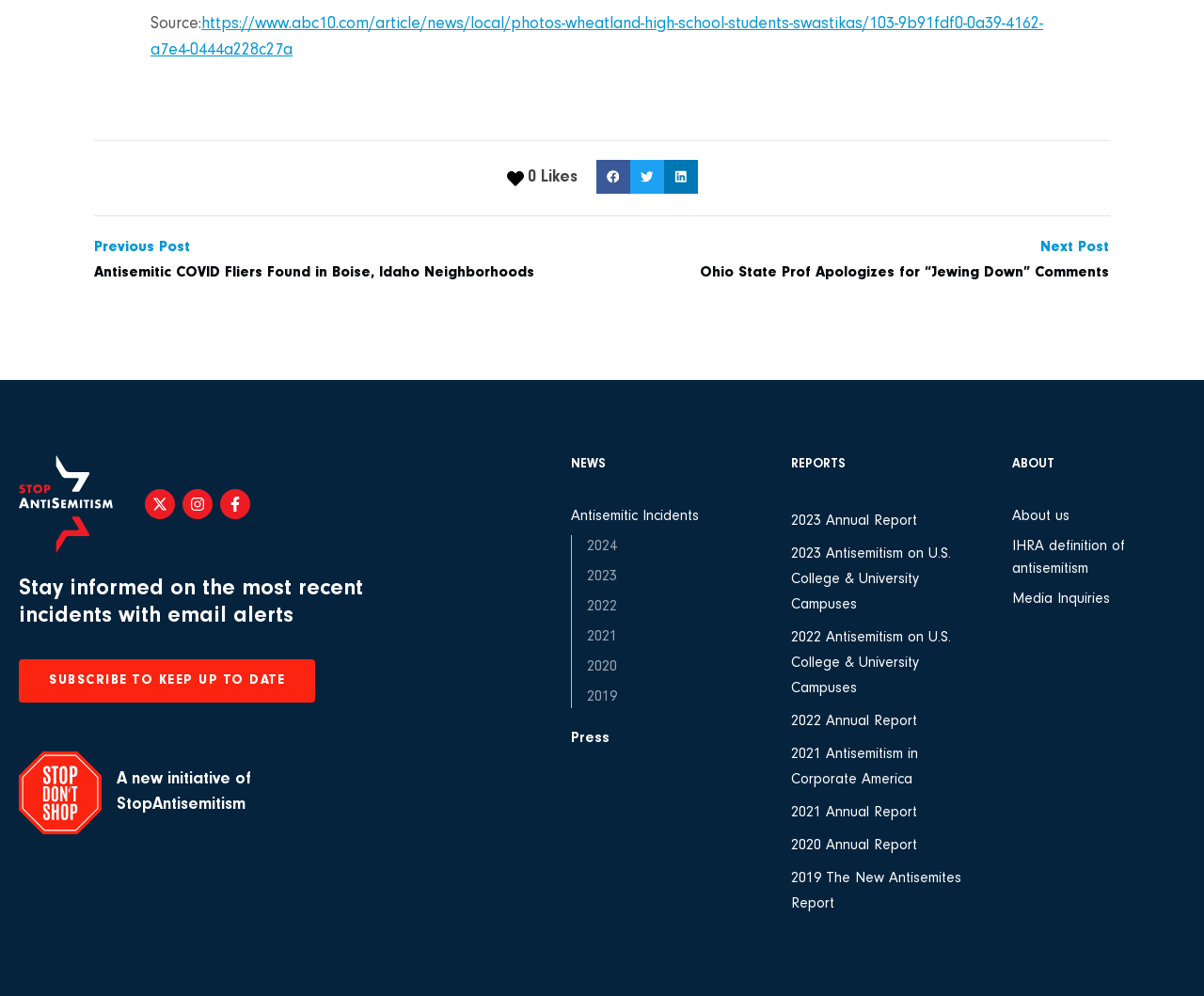Locate the bounding box coordinates of the clickable region necessary to complete the following instruction: "Share on facebook". Provide the coordinates in the format of four float numbers between 0 and 1, i.e., [left, top, right, bottom].

[0.495, 0.161, 0.523, 0.195]